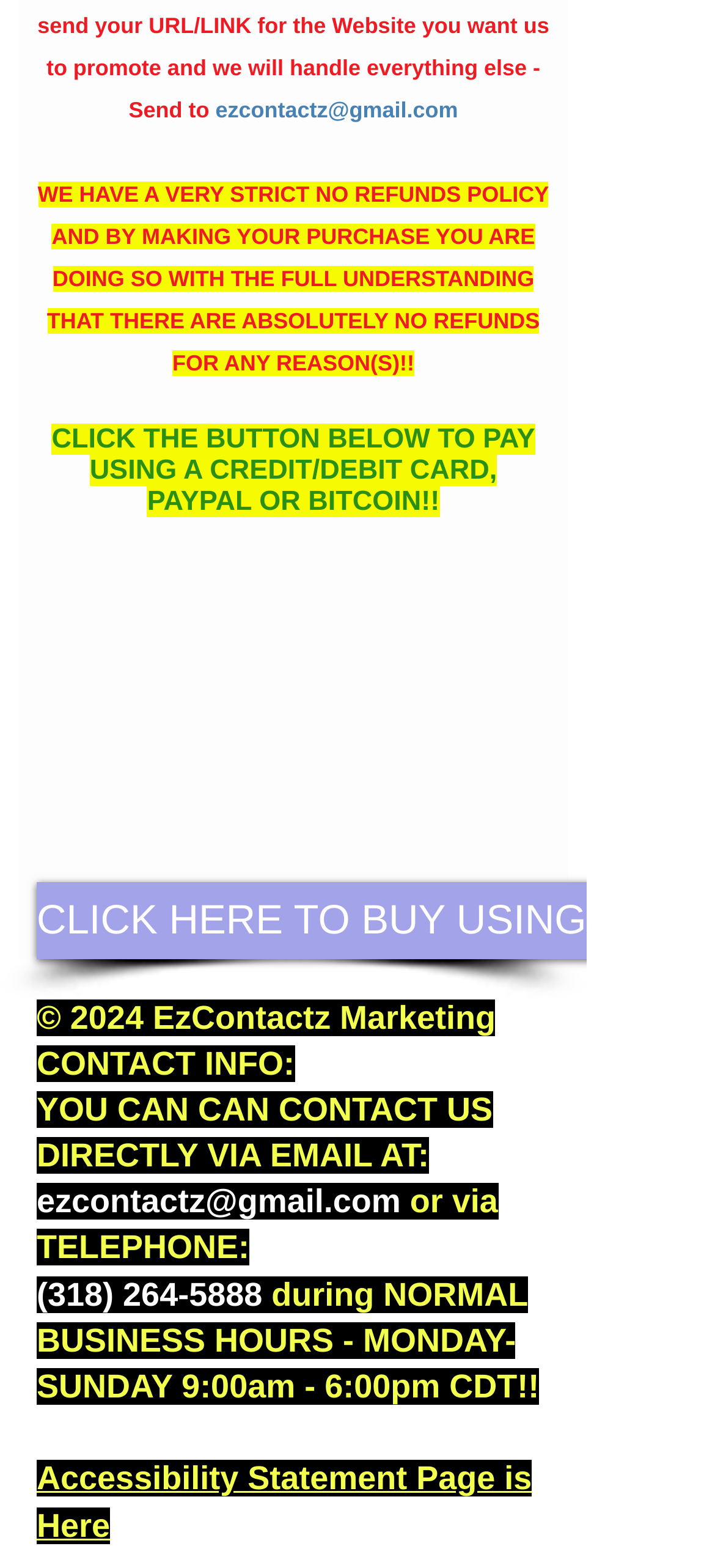Based on the description "ezcontactz@gmail.com", find the bounding box of the specified UI element.

[0.051, 0.755, 0.561, 0.778]